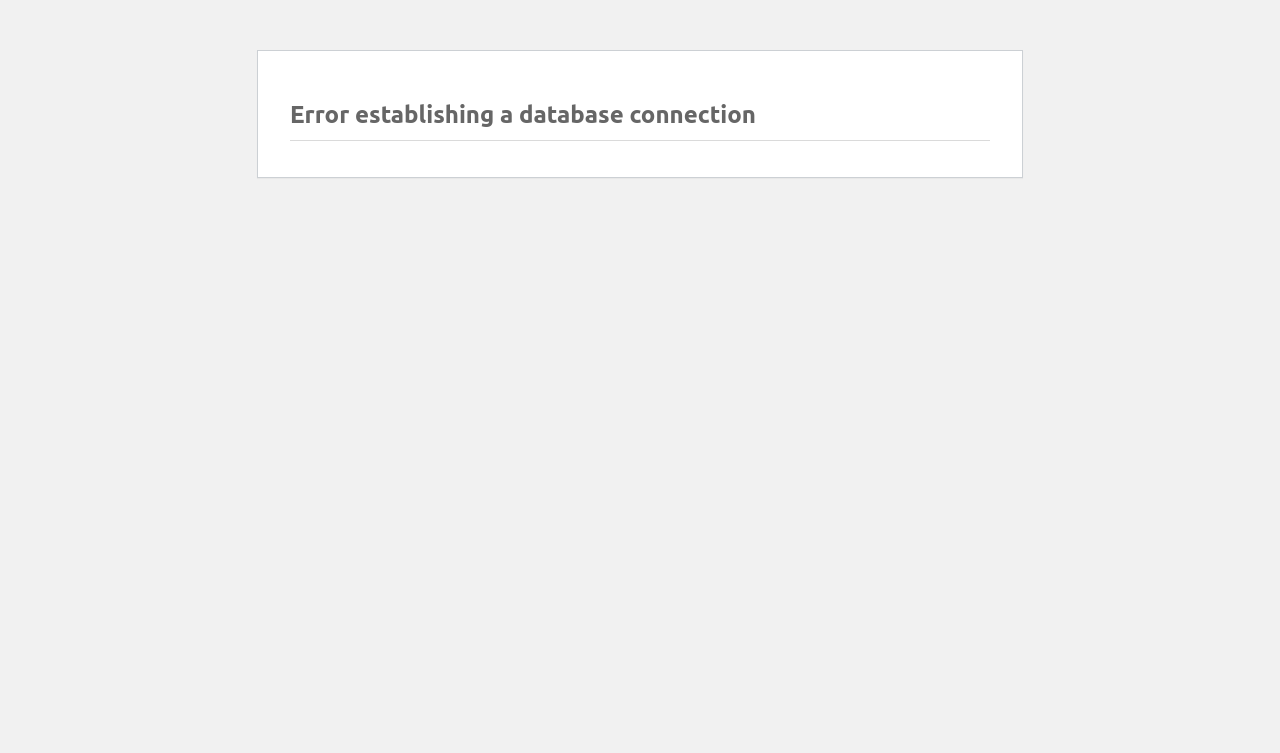Identify and provide the main heading of the webpage.

Error establishing a database connection